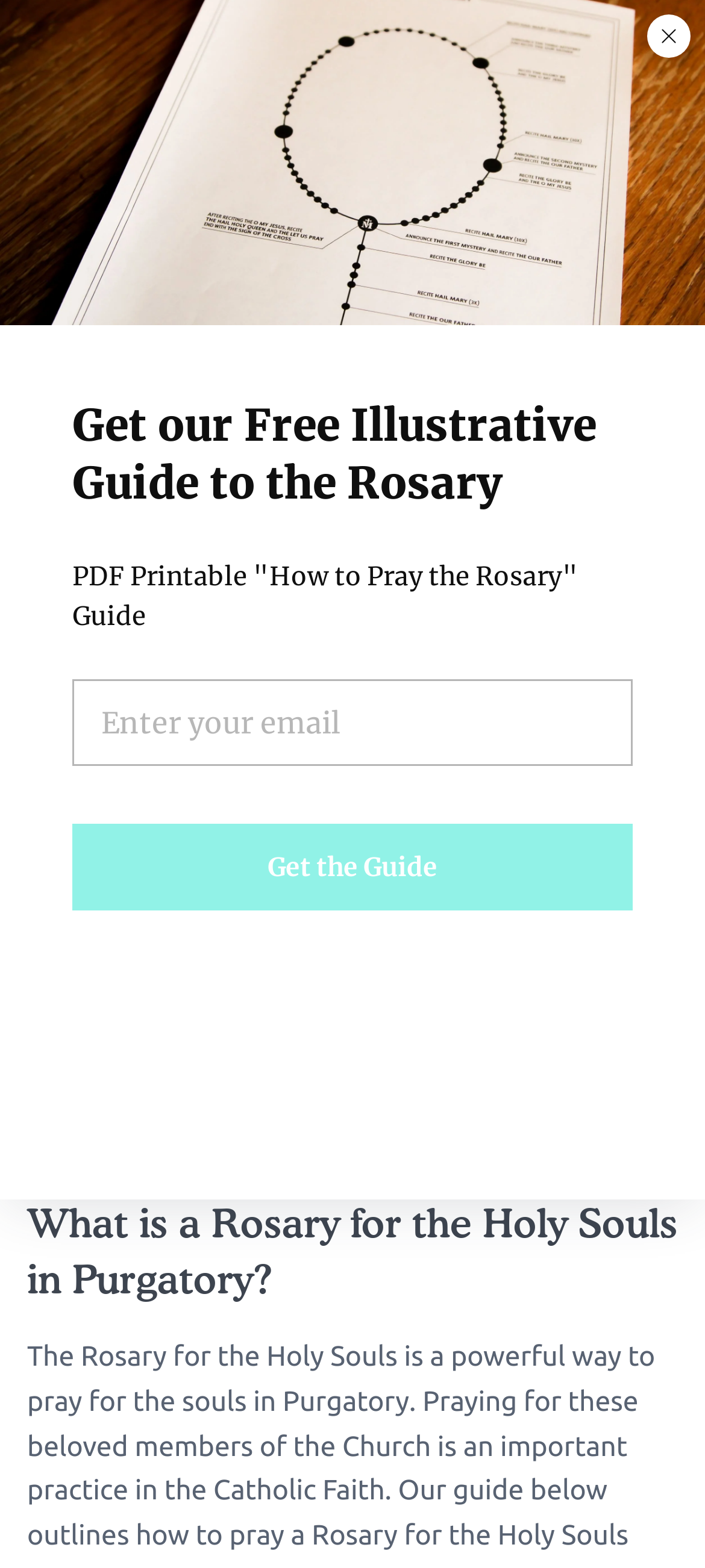Locate the UI element described as follows: "alt="Everyday Prayer Co"". Return the bounding box coordinates as four float numbers between 0 and 1 in the order [left, top, right, bottom].

[0.218, 0.0, 0.782, 0.15]